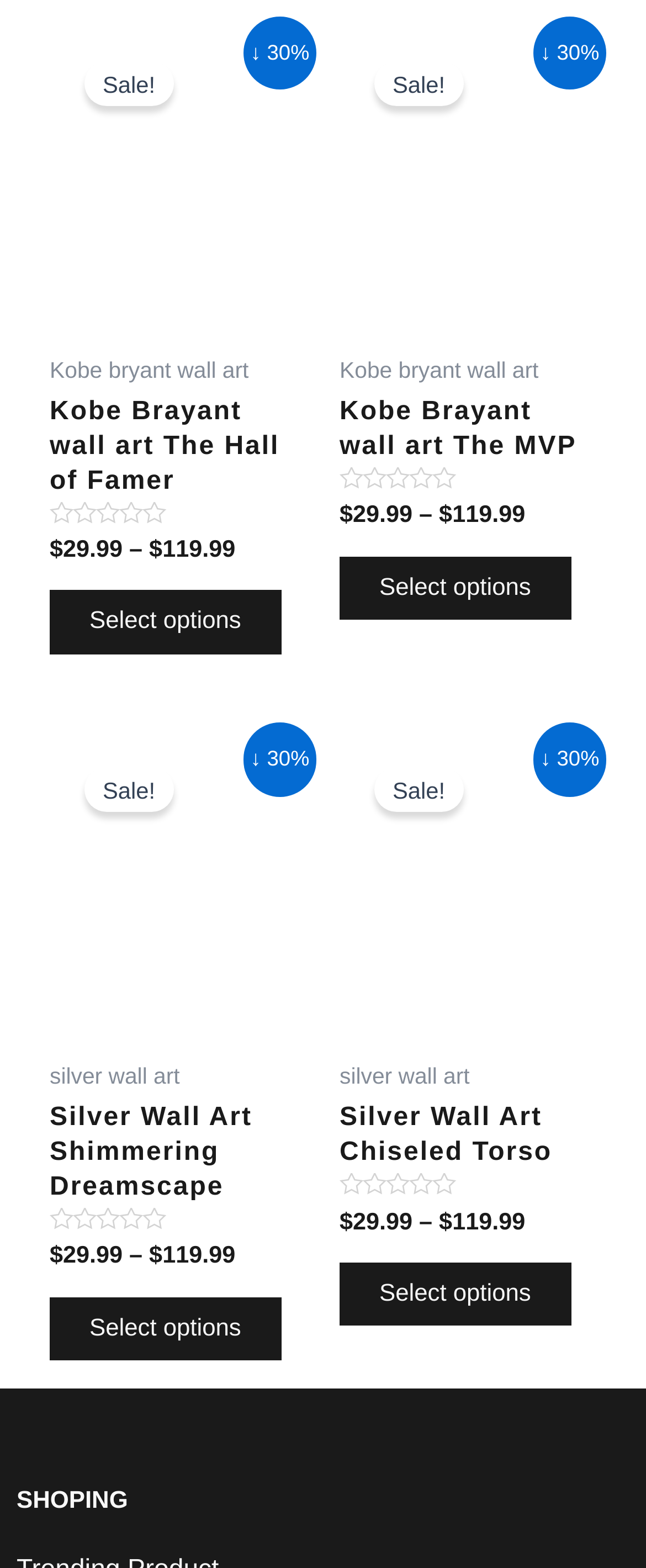How many products are on sale?
Use the screenshot to answer the question with a single word or phrase.

3